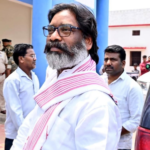Generate a detailed caption that describes the image.

The image captures a moment during a public appearance, featuring a man with a distinct beard and glasses, wearing traditional attire. He is seen with a white shirt adorned with a red and white scarf draped over his shoulders. The background suggests an outdoor setting, possibly near a government building, with several individuals in casual clothing visible nearby. This scene may relate to recent political discussions or community engagements, as indicated by the accompanying text highlighting activities and statements made by political leaders in the region. The atmosphere reflects a blend of formality and community interaction.